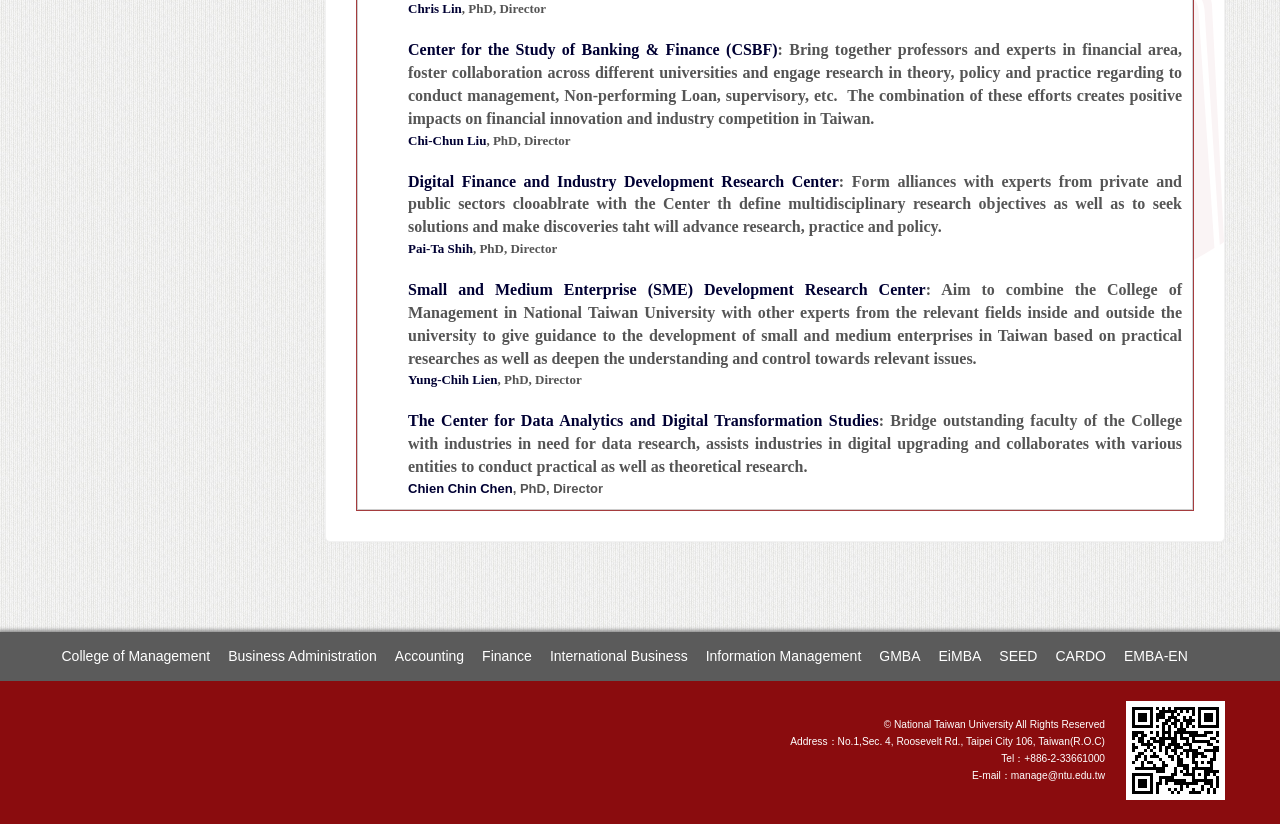From the element description: "Chien Chin Chen", extract the bounding box coordinates of the UI element. The coordinates should be expressed as four float numbers between 0 and 1, in the order [left, top, right, bottom].

[0.319, 0.584, 0.401, 0.602]